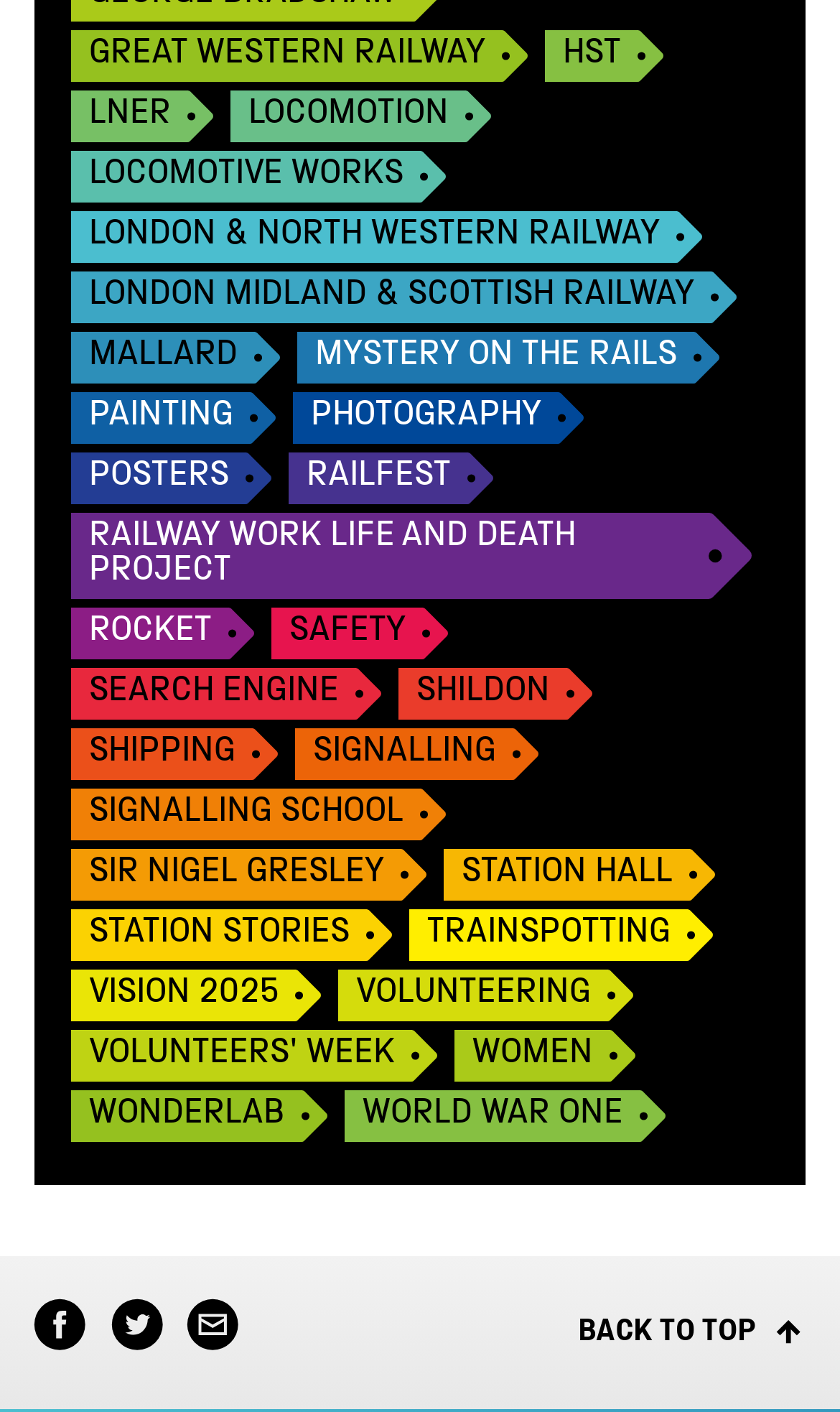Please locate the bounding box coordinates of the element that needs to be clicked to achieve the following instruction: "Click on Share on facebook". The coordinates should be four float numbers between 0 and 1, i.e., [left, top, right, bottom].

[0.041, 0.914, 0.122, 0.97]